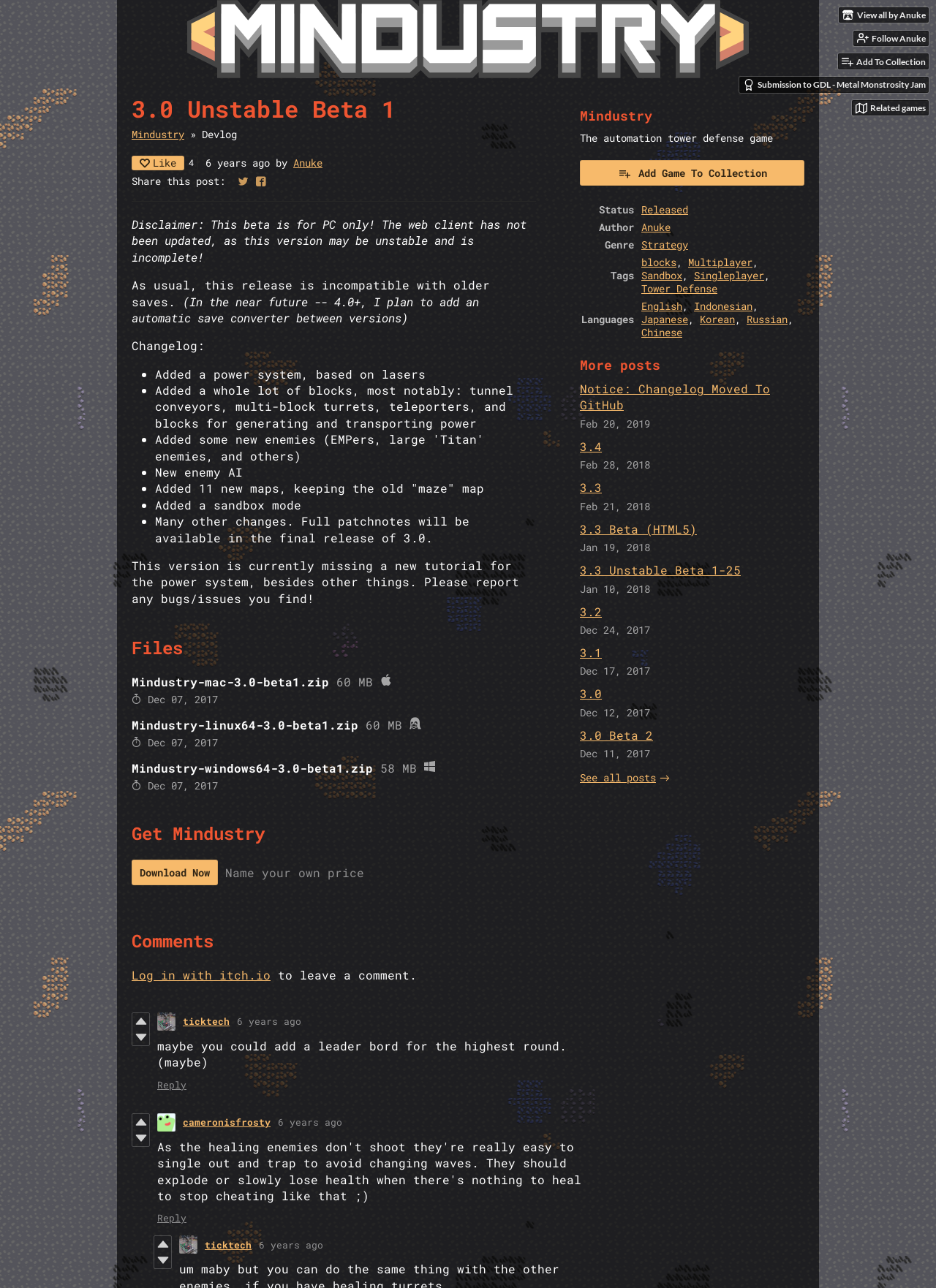Identify the bounding box for the UI element that is described as follows: "parent_node: ticktech".

[0.168, 0.786, 0.188, 0.8]